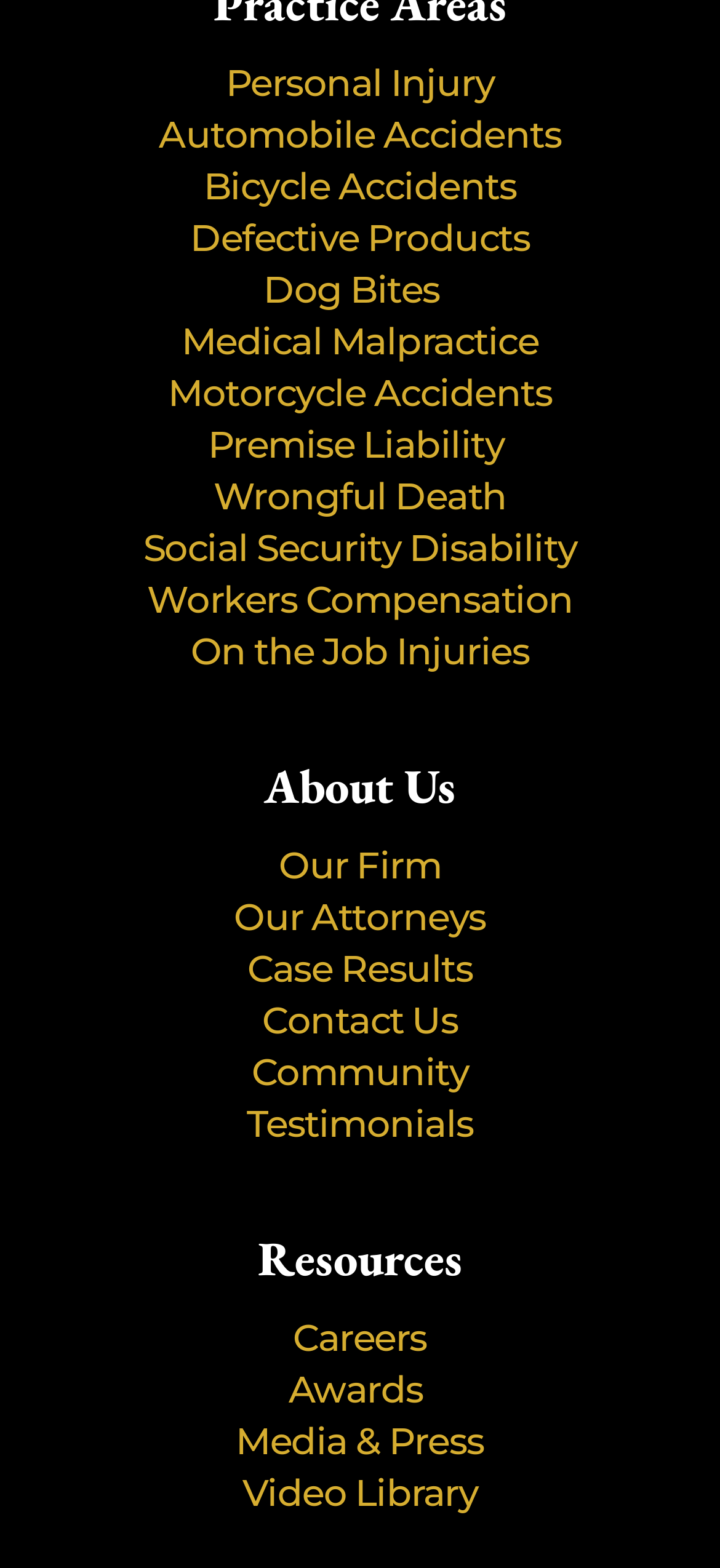Determine the bounding box coordinates for the area that needs to be clicked to fulfill this task: "Explore Video Library". The coordinates must be given as four float numbers between 0 and 1, i.e., [left, top, right, bottom].

[0.337, 0.938, 0.663, 0.967]